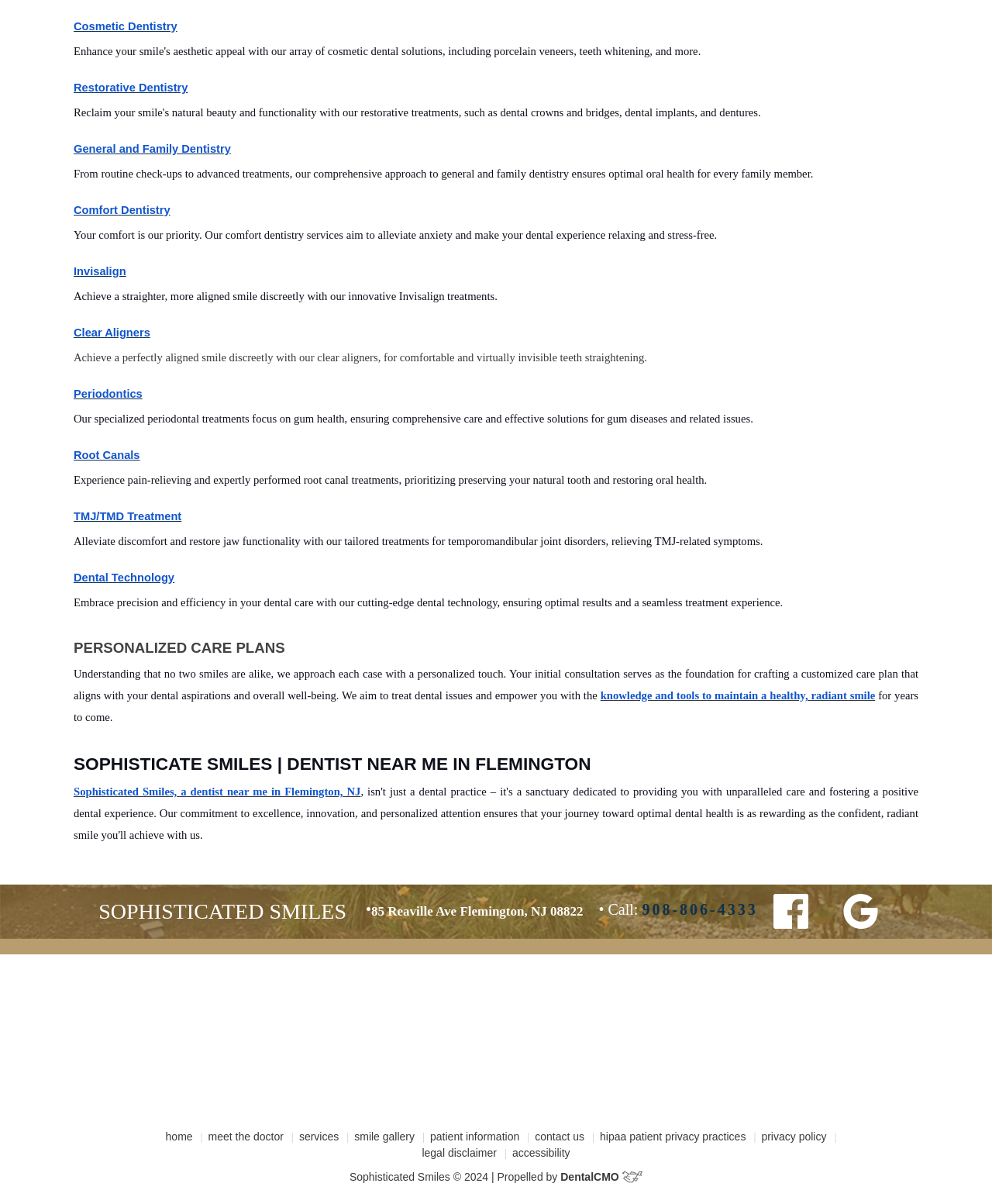Using floating point numbers between 0 and 1, provide the bounding box coordinates in the format (top-left x, top-left y, bottom-right x, bottom-right y). Locate the UI element described here: HIPAA Patient Privacy Practices

[0.605, 0.939, 0.752, 0.949]